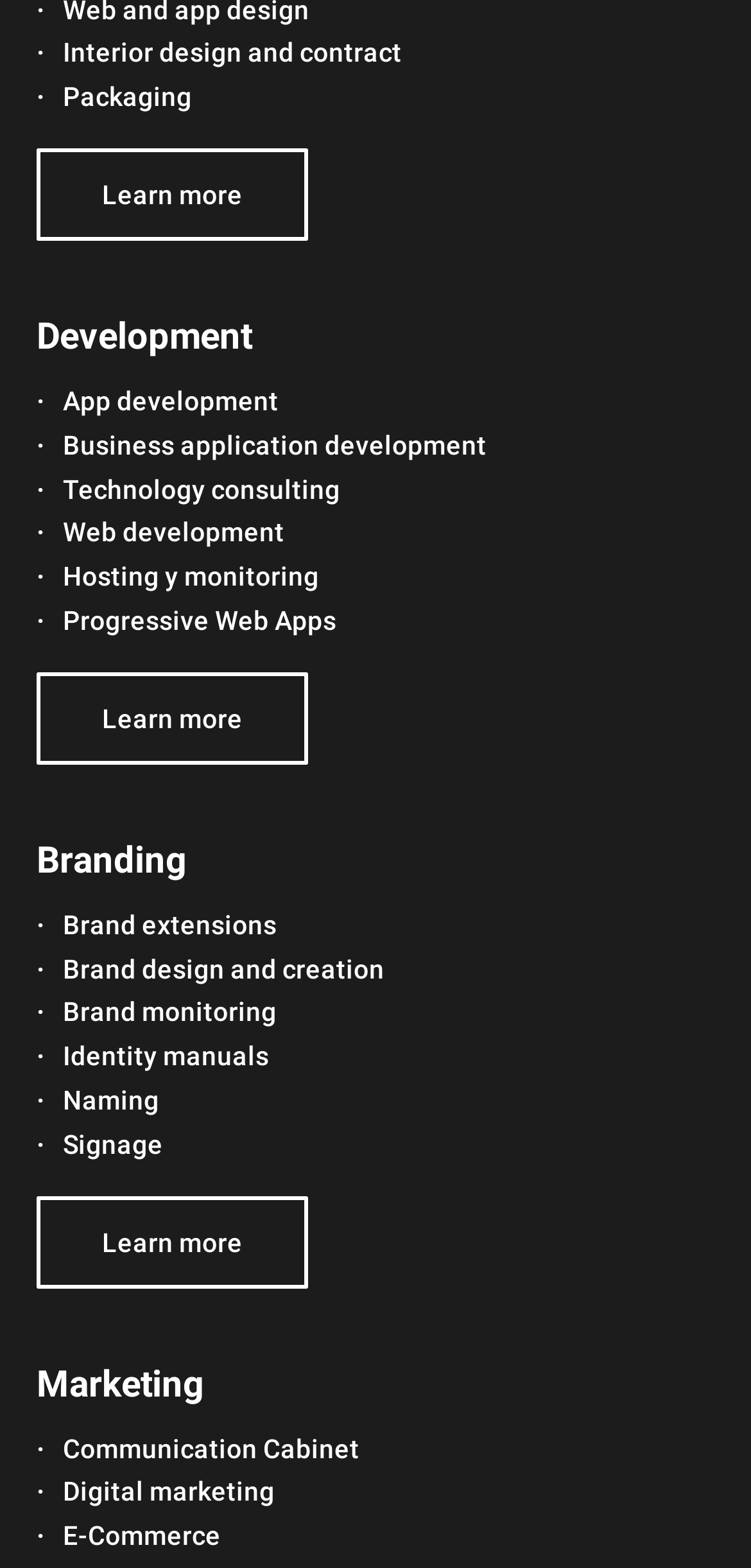Locate the bounding box coordinates of the region to be clicked to comply with the following instruction: "Learn more about digital marketing". The coordinates must be four float numbers between 0 and 1, in the form [left, top, right, bottom].

[0.084, 0.942, 0.366, 0.961]